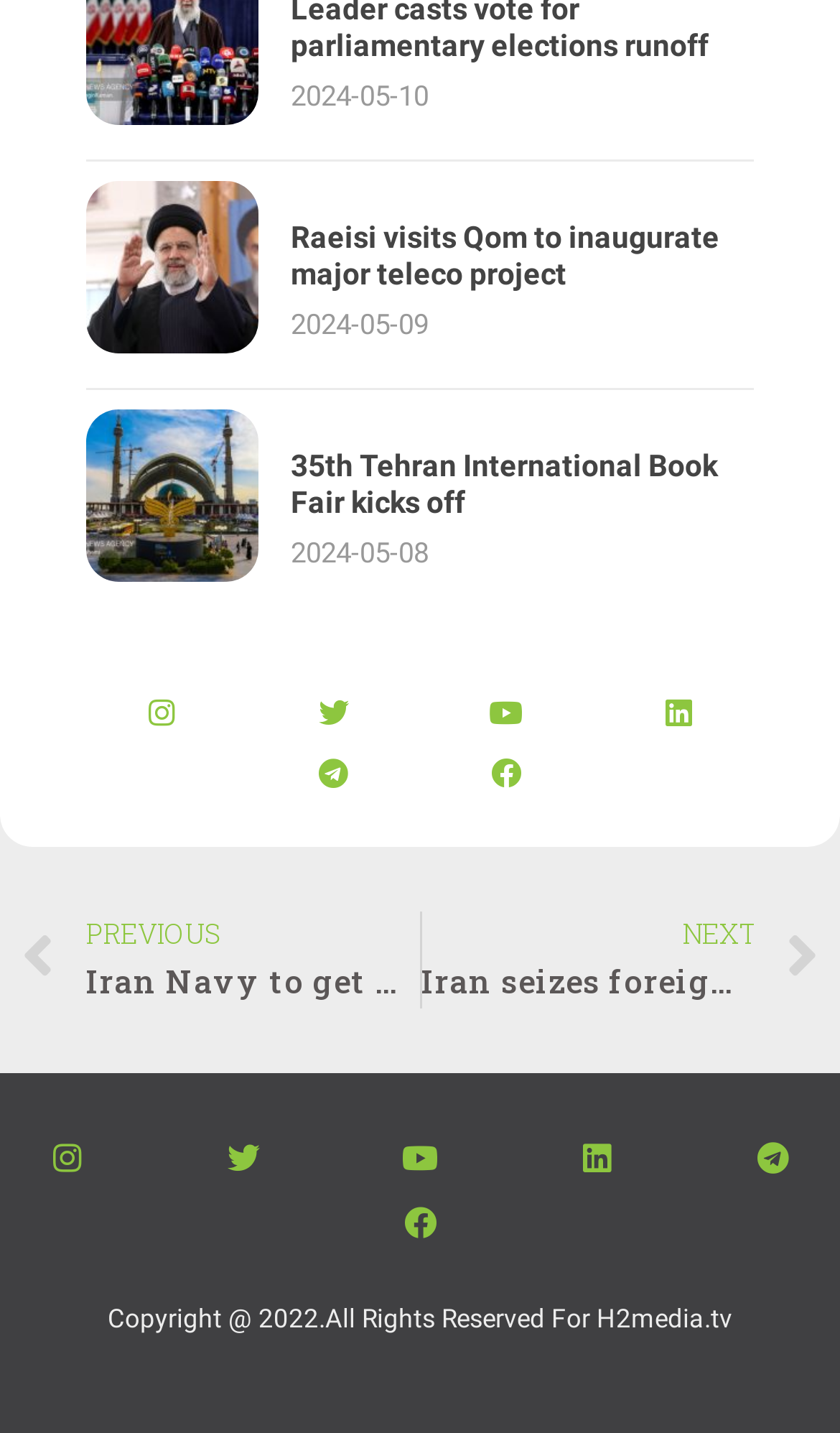Highlight the bounding box coordinates of the region I should click on to meet the following instruction: "Open the 35th Tehran International Book Fair kicks off page".

[0.103, 0.383, 0.308, 0.412]